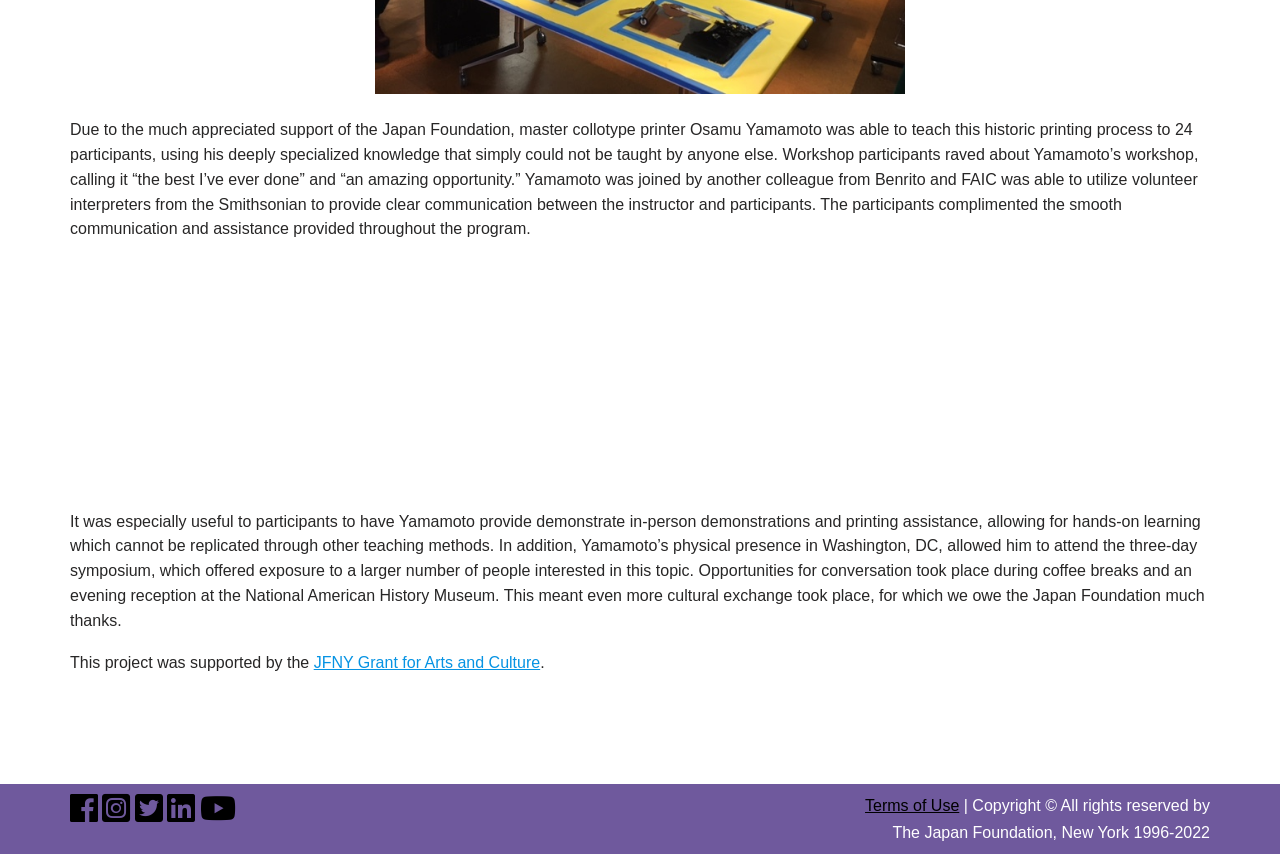Please analyze the image and provide a thorough answer to the question:
How many participants attended the workshop?

The text explicitly states that Osamu Yamamoto taught this historic printing process to 24 participants.